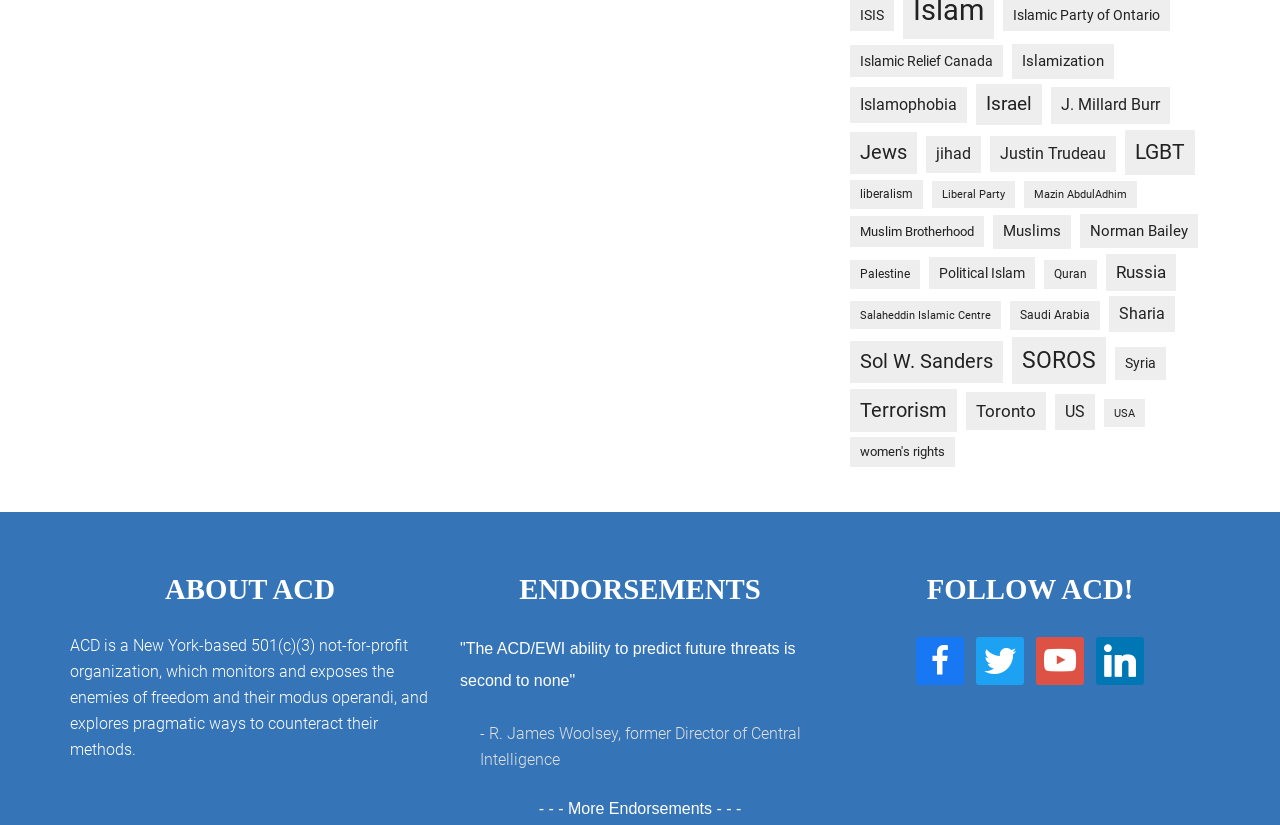Identify the bounding box coordinates of the element to click to follow this instruction: 'View more endorsements'. Ensure the coordinates are four float values between 0 and 1, provided as [left, top, right, bottom].

[0.444, 0.97, 0.556, 0.99]